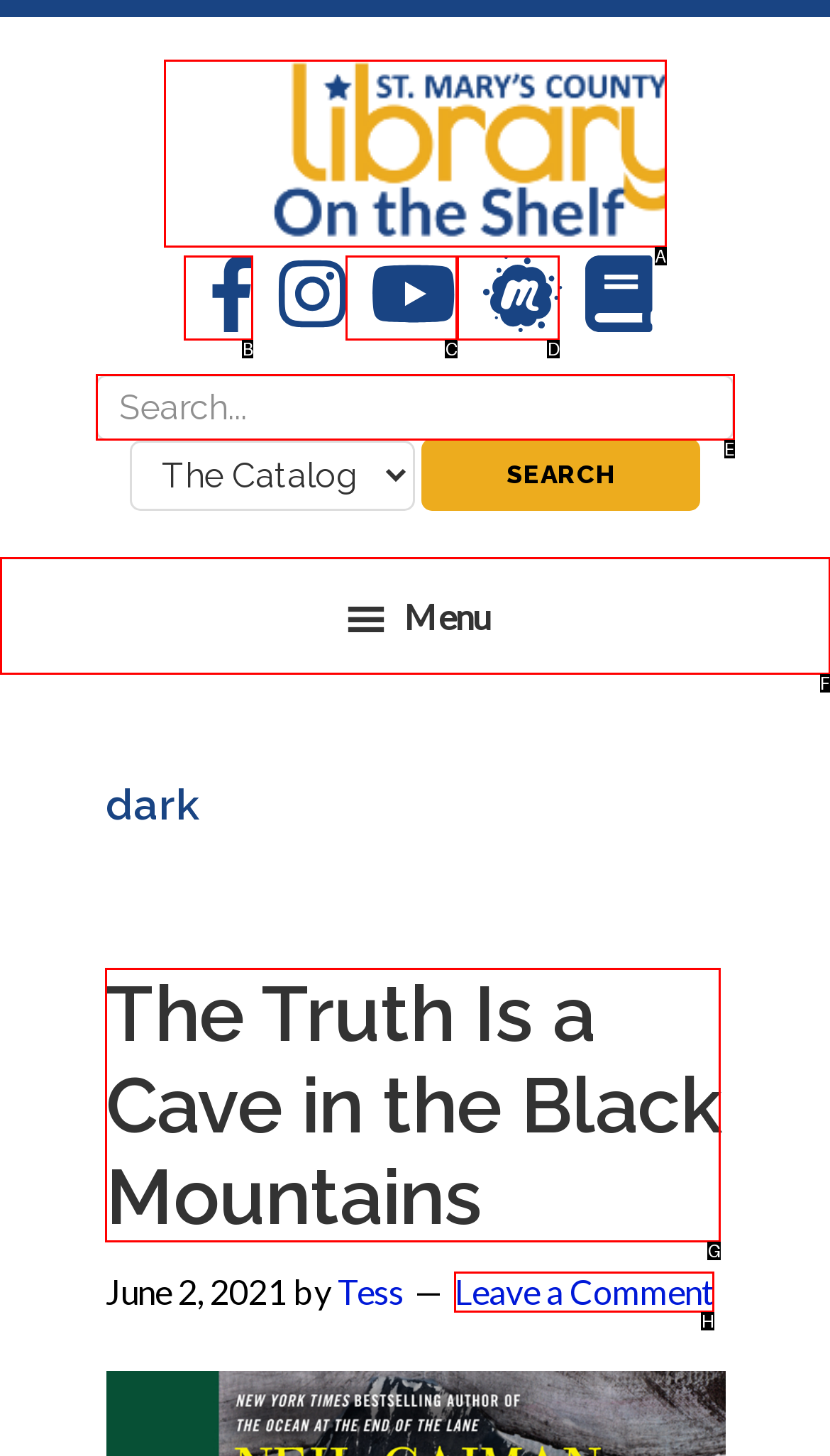Identify the appropriate choice to fulfill this task: Read The Truth Is a Cave in the Black Mountains
Respond with the letter corresponding to the correct option.

G